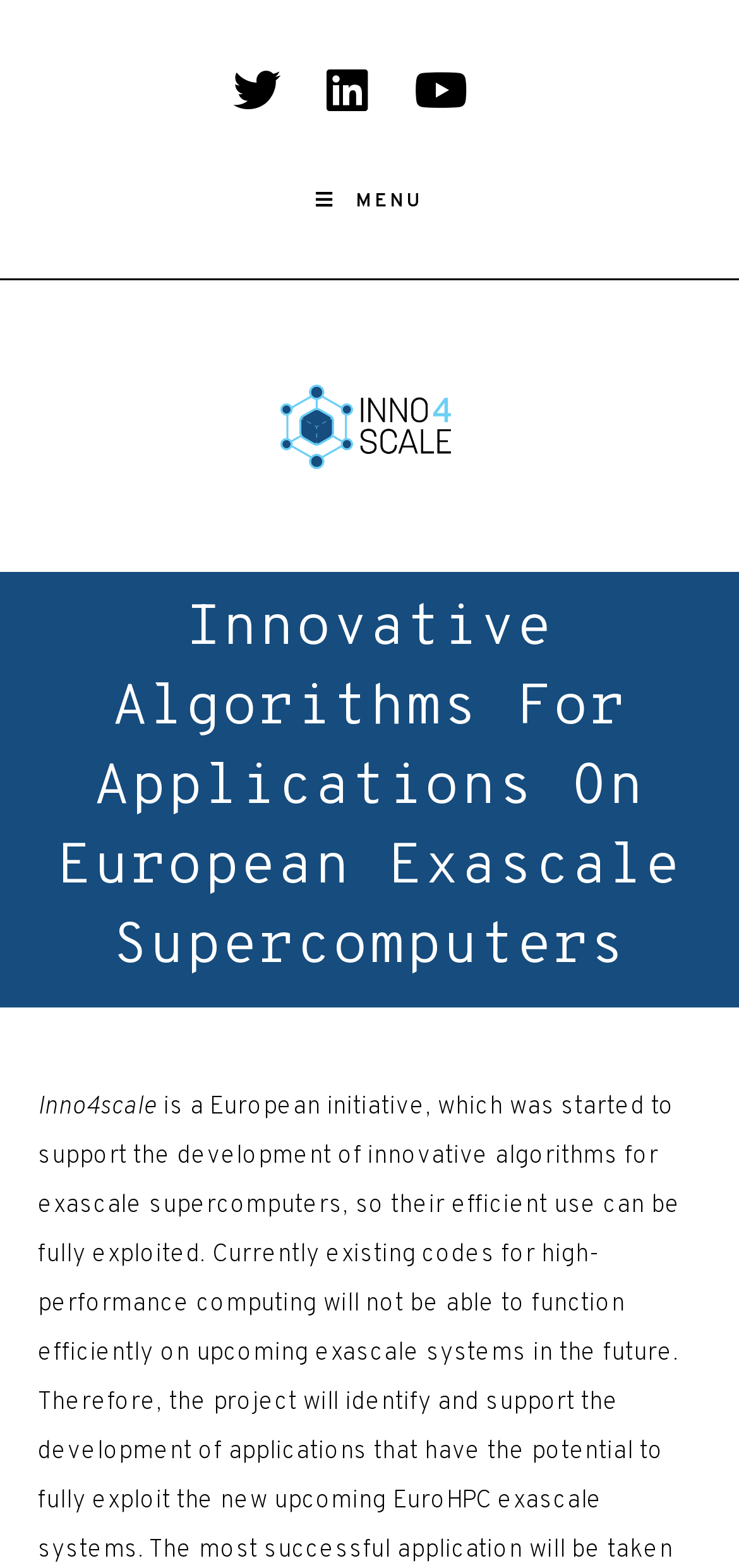Answer in one word or a short phrase: 
What is the position of the Youtube link?

right